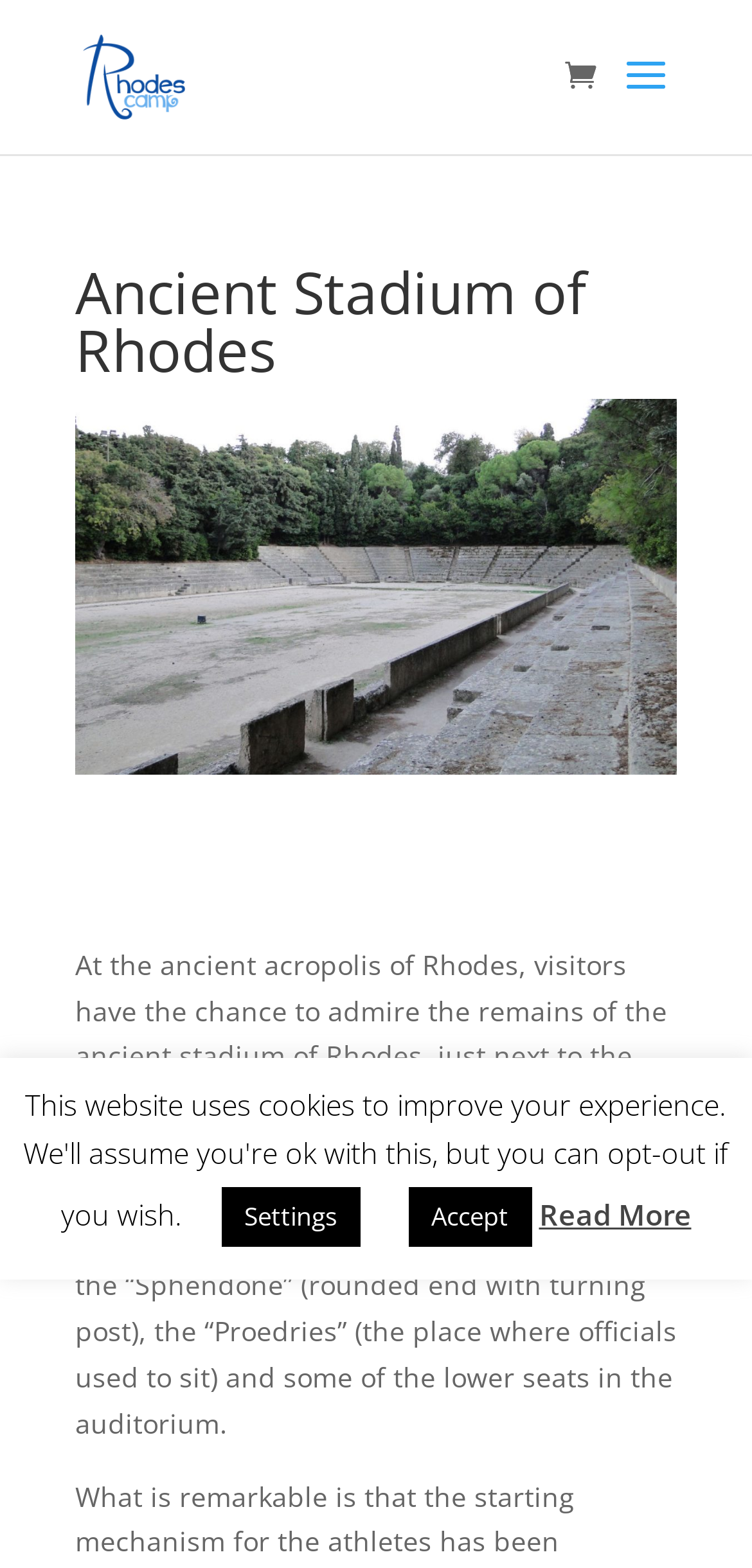What is the length of the ancient stadium of Rhodes?
Please provide a single word or phrase as the answer based on the screenshot.

600 feet / 210 metres